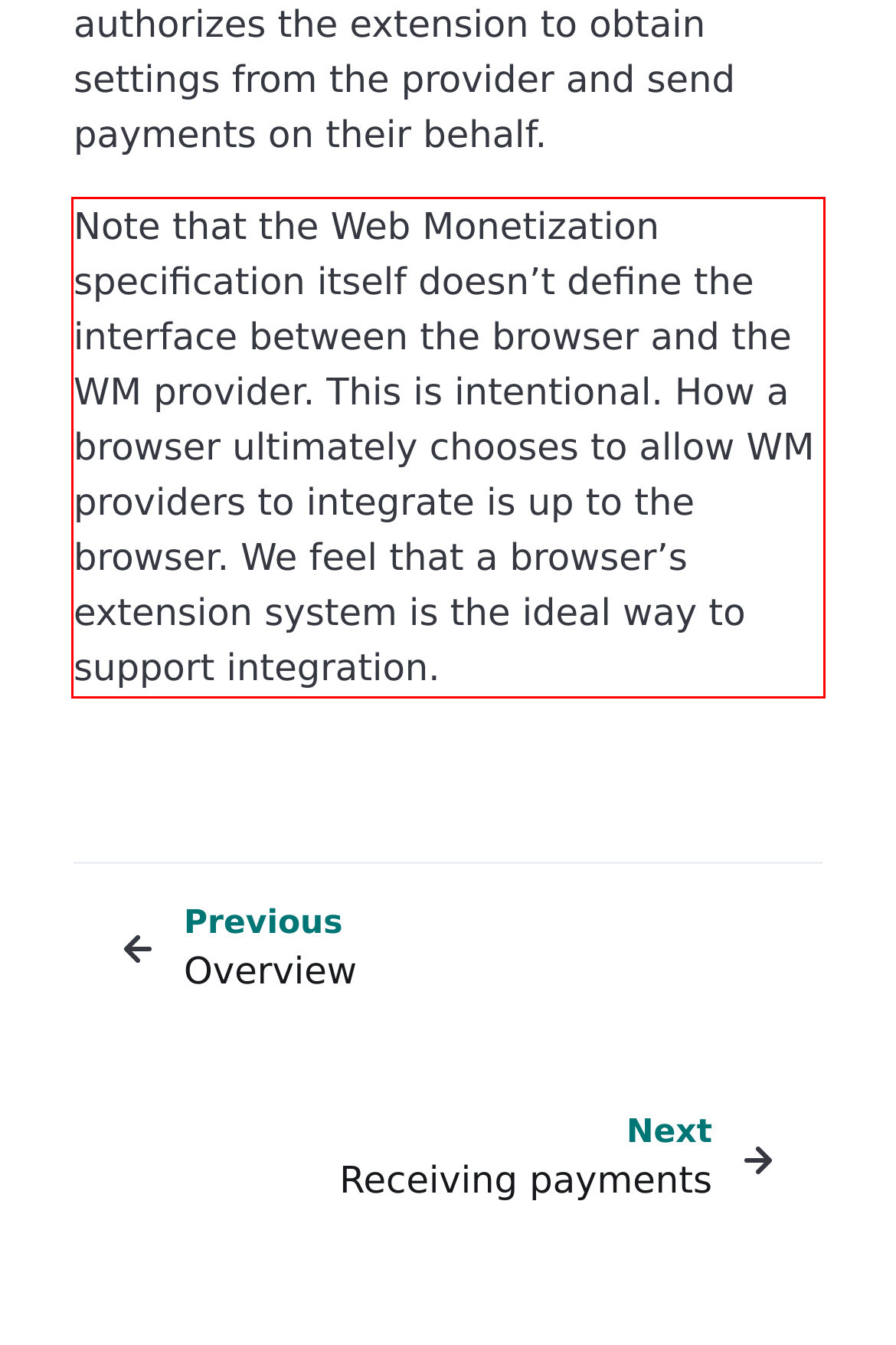Examine the screenshot of the webpage, locate the red bounding box, and generate the text contained within it.

Note that the Web Monetization specification itself doesn’t define the interface between the browser and the WM provider. This is intentional. How a browser ultimately chooses to allow WM providers to integrate is up to the browser. We feel that a browser’s extension system is the ideal way to support integration.